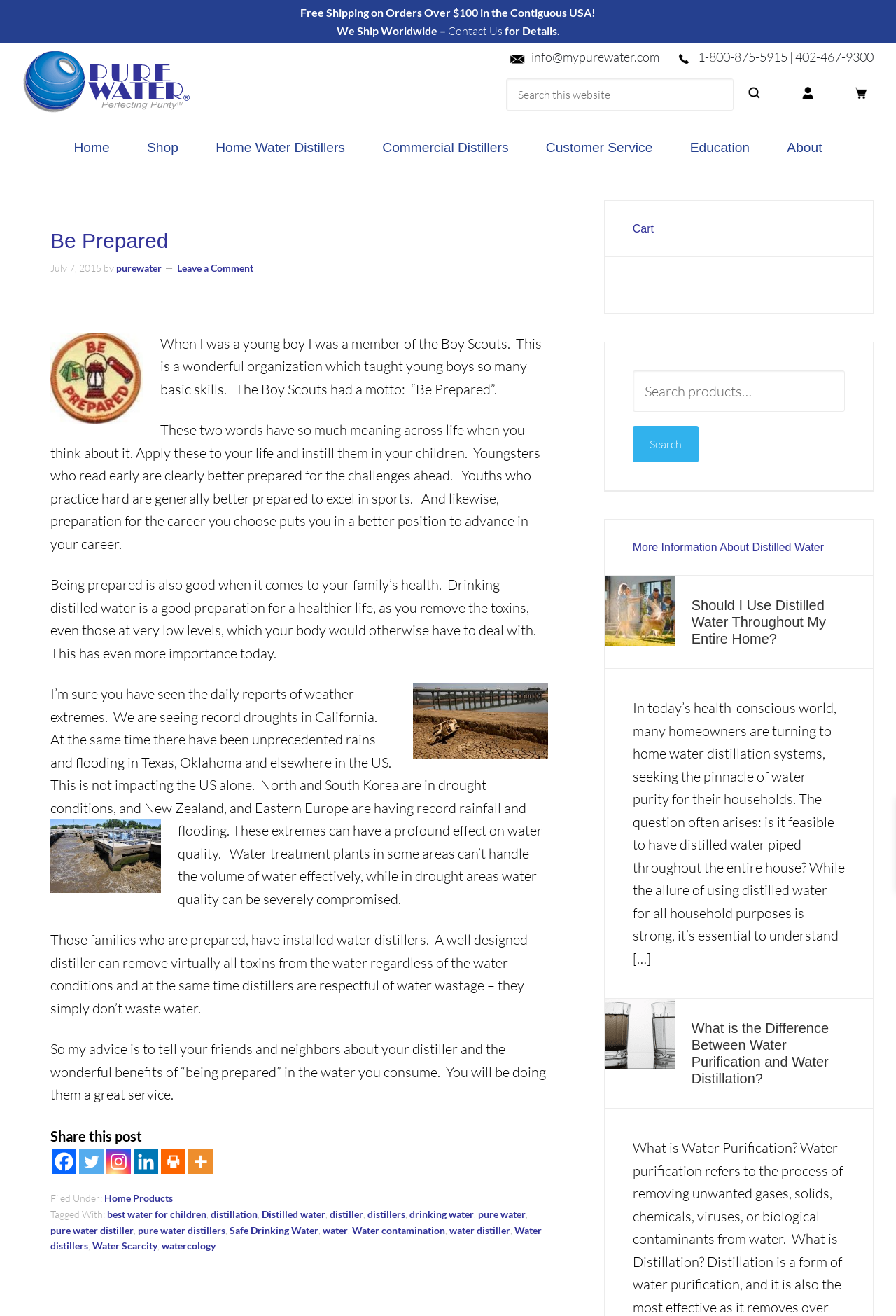What is the contact email?
Kindly answer the question with as much detail as you can.

The contact email can be found at the top right corner of the webpage, where it says 'info@mypurewater.com' with bounding box coordinates [0.552, 0.037, 0.736, 0.049].